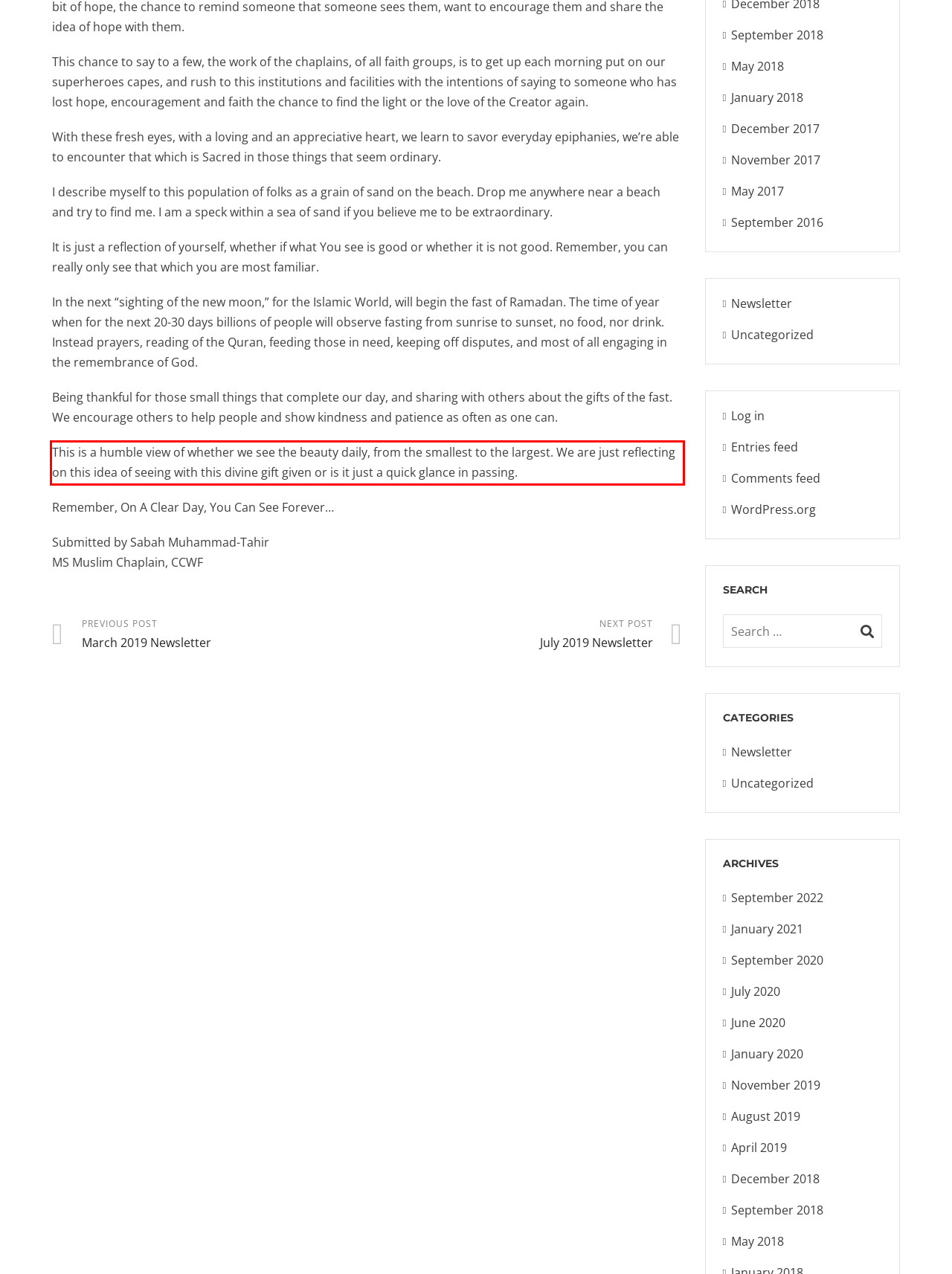You are given a screenshot of a webpage with a UI element highlighted by a red bounding box. Please perform OCR on the text content within this red bounding box.

This is a humble view of whether we see the beauty daily, from the smallest to the largest. We are just reflecting on this idea of seeing with this divine gift given or is it just a quick glance in passing.